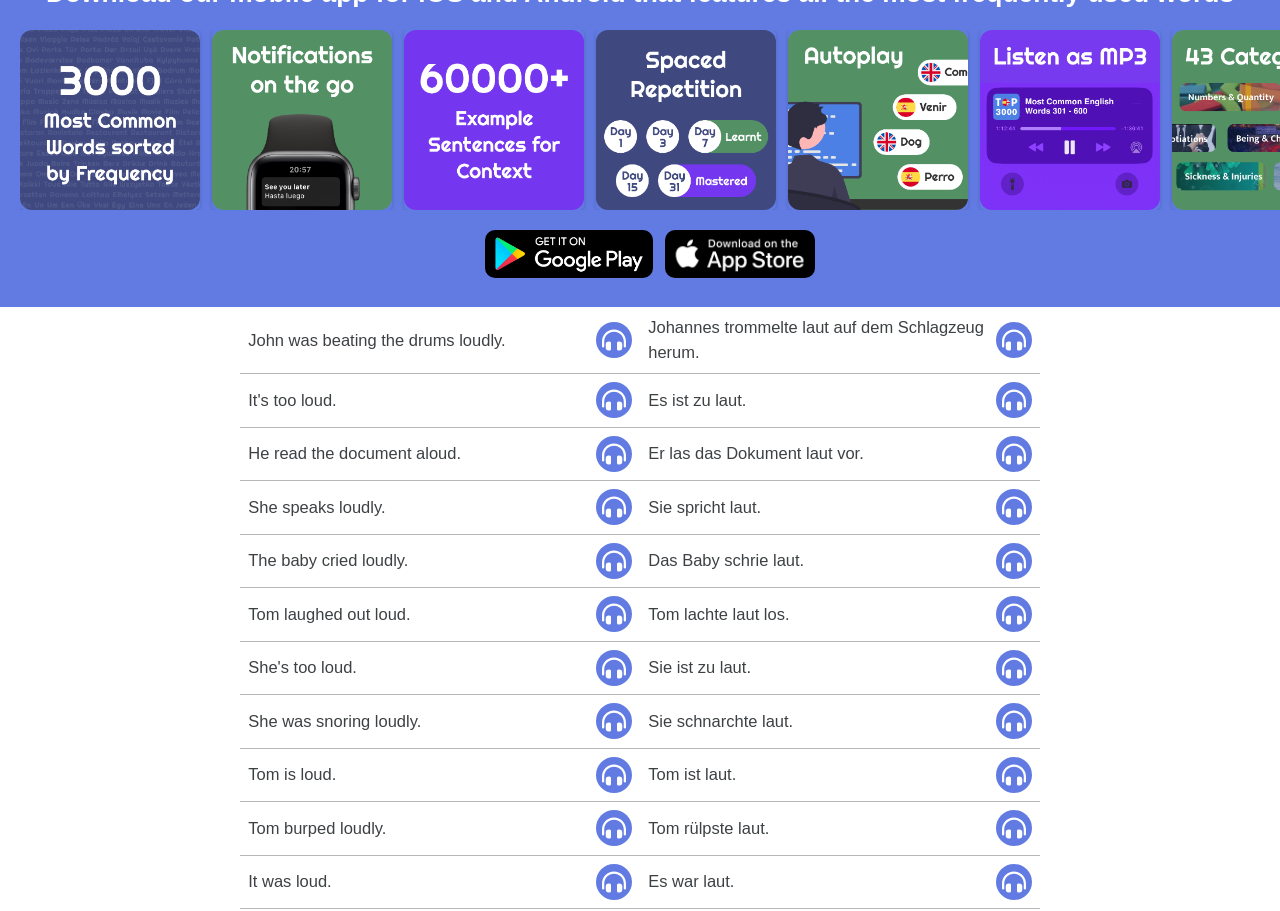Can you look at the image and give a comprehensive answer to the question:
What is the theme of the sentences displayed on the webpage?

The sentences displayed on the webpage all seem to be related to loud noises, such as 'John was beating the drums loudly', 'She speaks loudly', and 'Tom burped loudly'. This suggests that the theme of the sentences is loud noises.